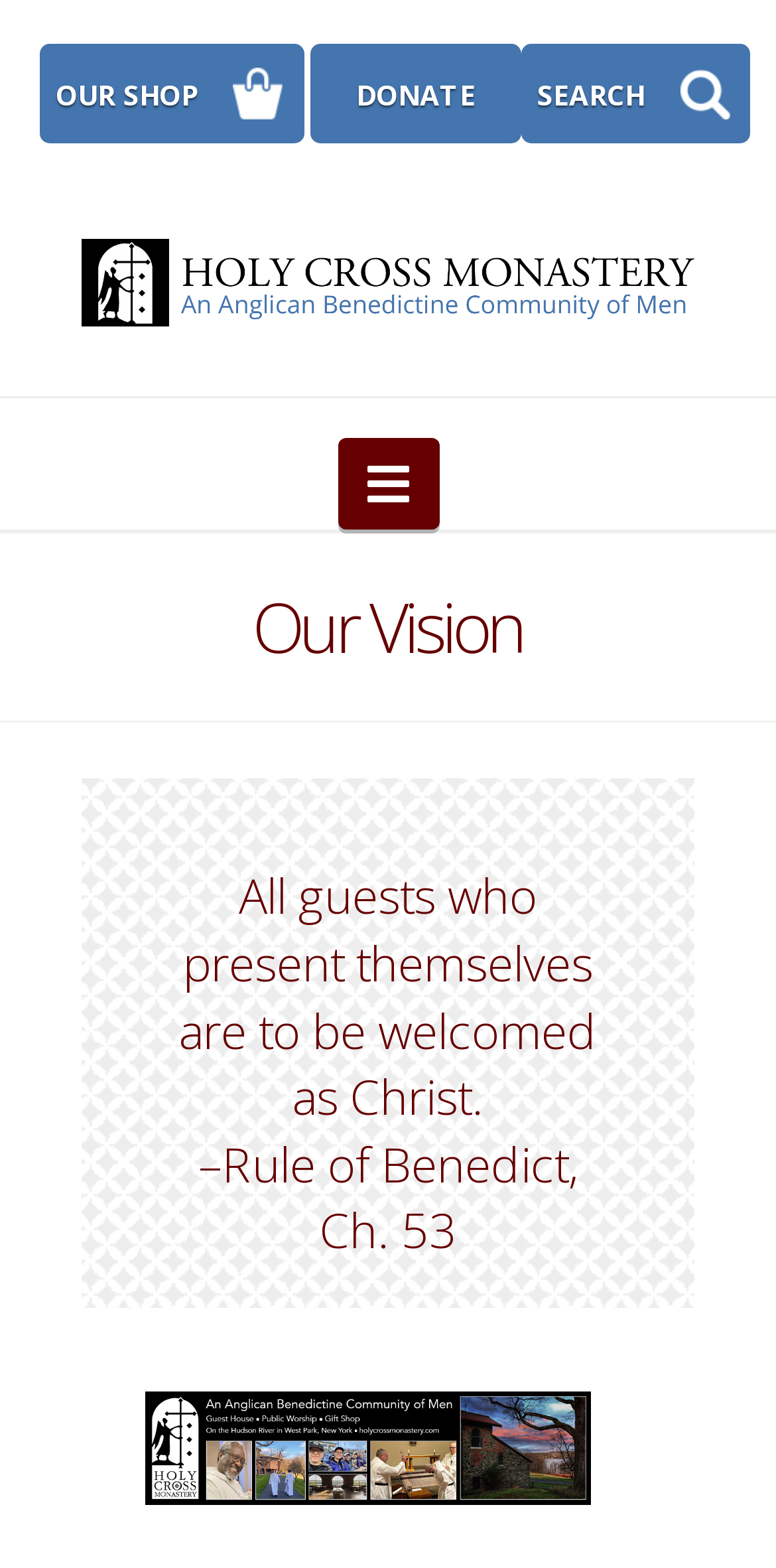What is the function of the link with a search icon?
Can you offer a detailed and complete answer to this question?

I inferred the function of the link by looking at its icon, which is a search icon, and its position among other links, which suggests that it is used for searching purposes.